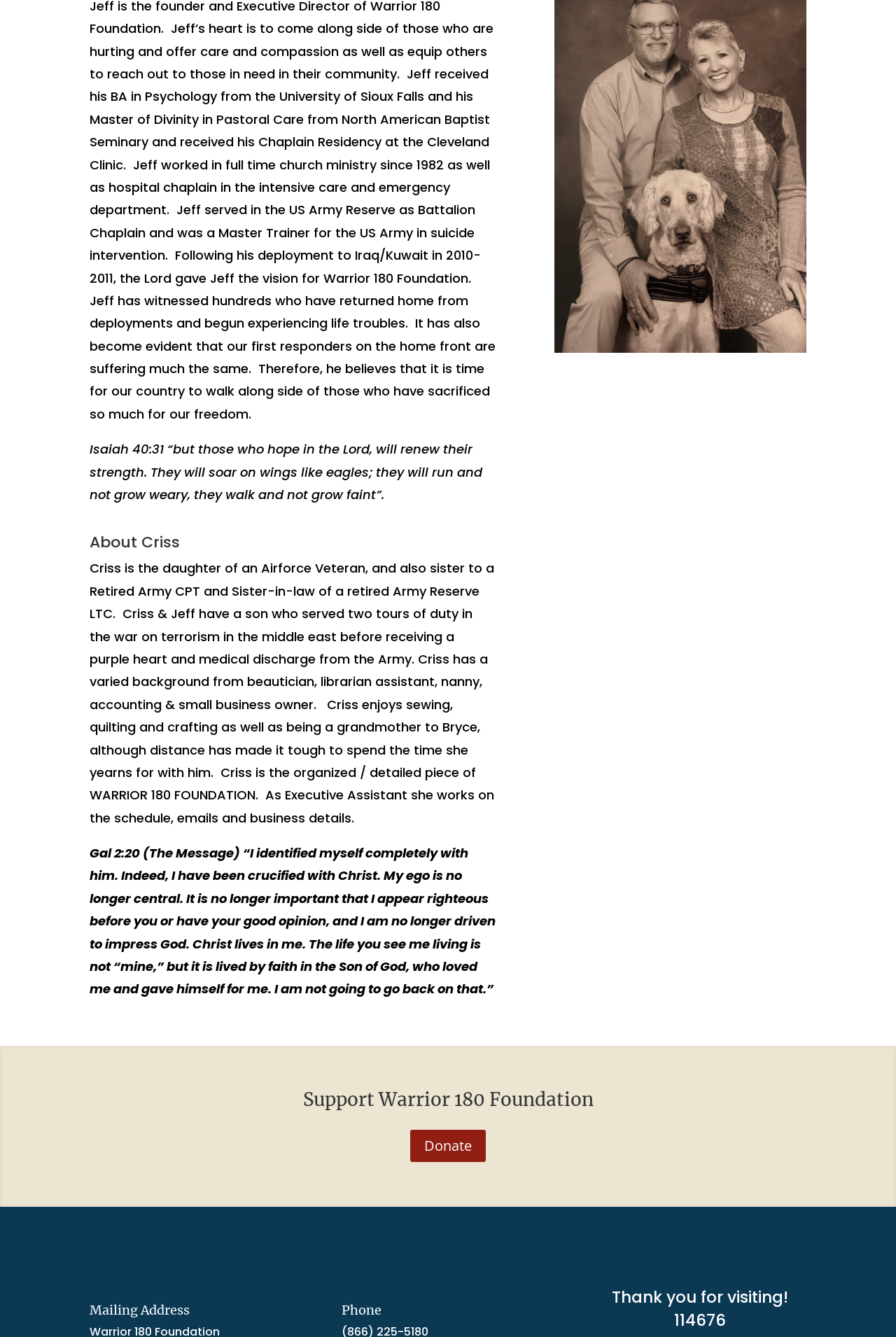Please determine the bounding box coordinates for the UI element described here. Use the format (top-left x, top-left y, bottom-right x, bottom-right y) with values bounded between 0 and 1: Donate

[0.458, 0.845, 0.542, 0.869]